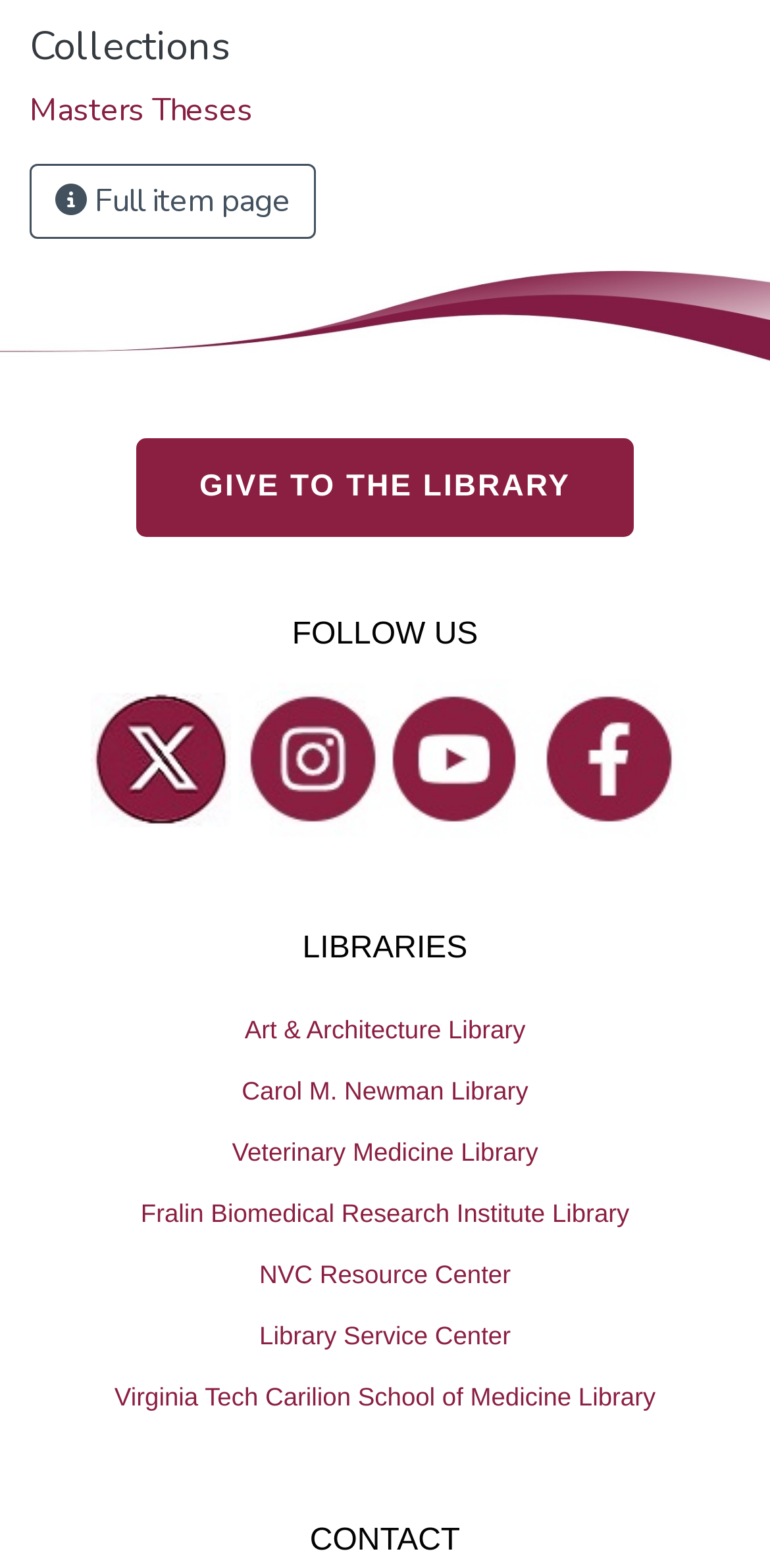Determine the bounding box coordinates of the clickable element to achieve the following action: 'Open the menu'. Provide the coordinates as four float values between 0 and 1, formatted as [left, top, right, bottom].

None